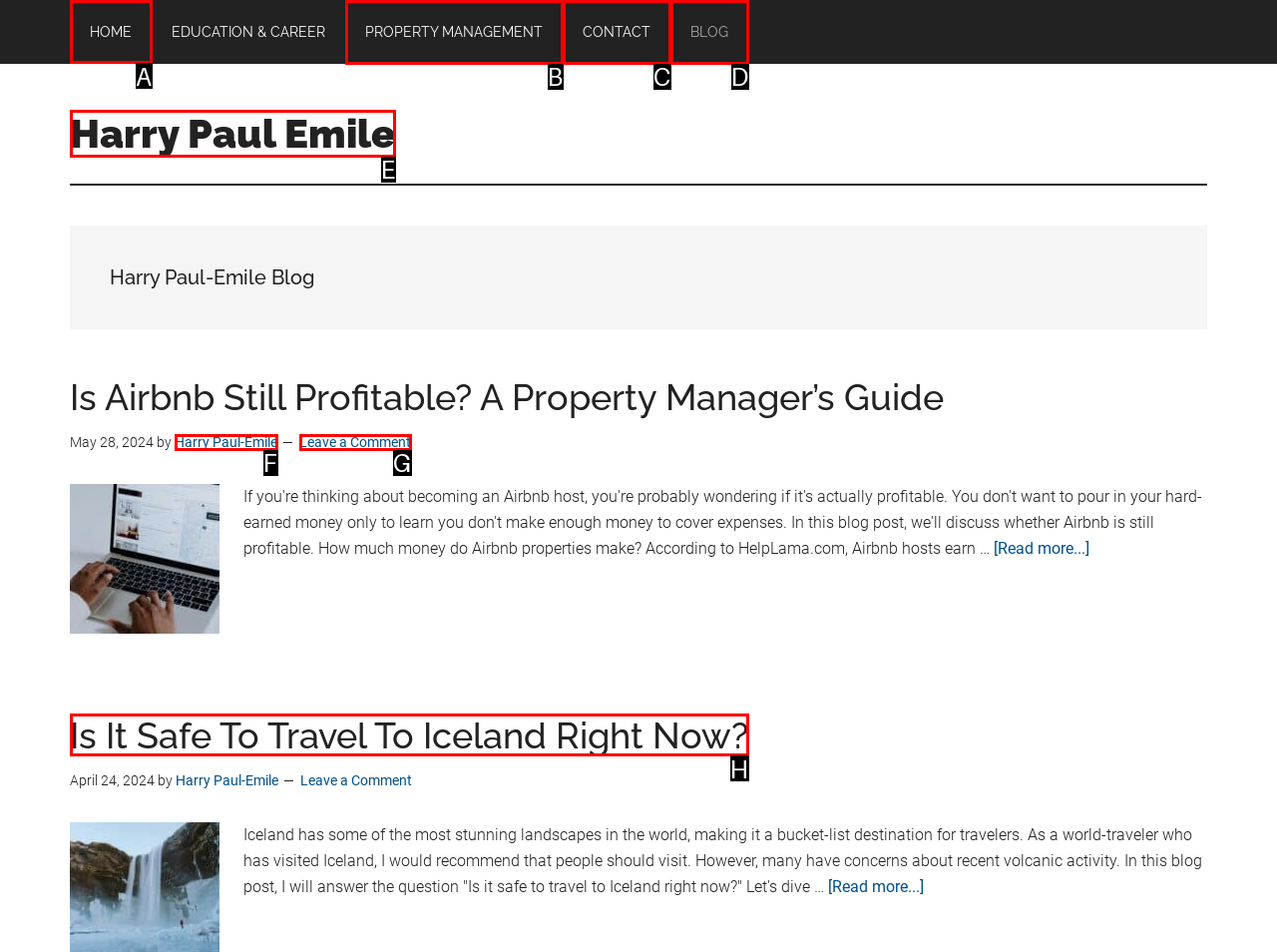Determine the letter of the element to click to accomplish this task: go to home page. Respond with the letter.

A